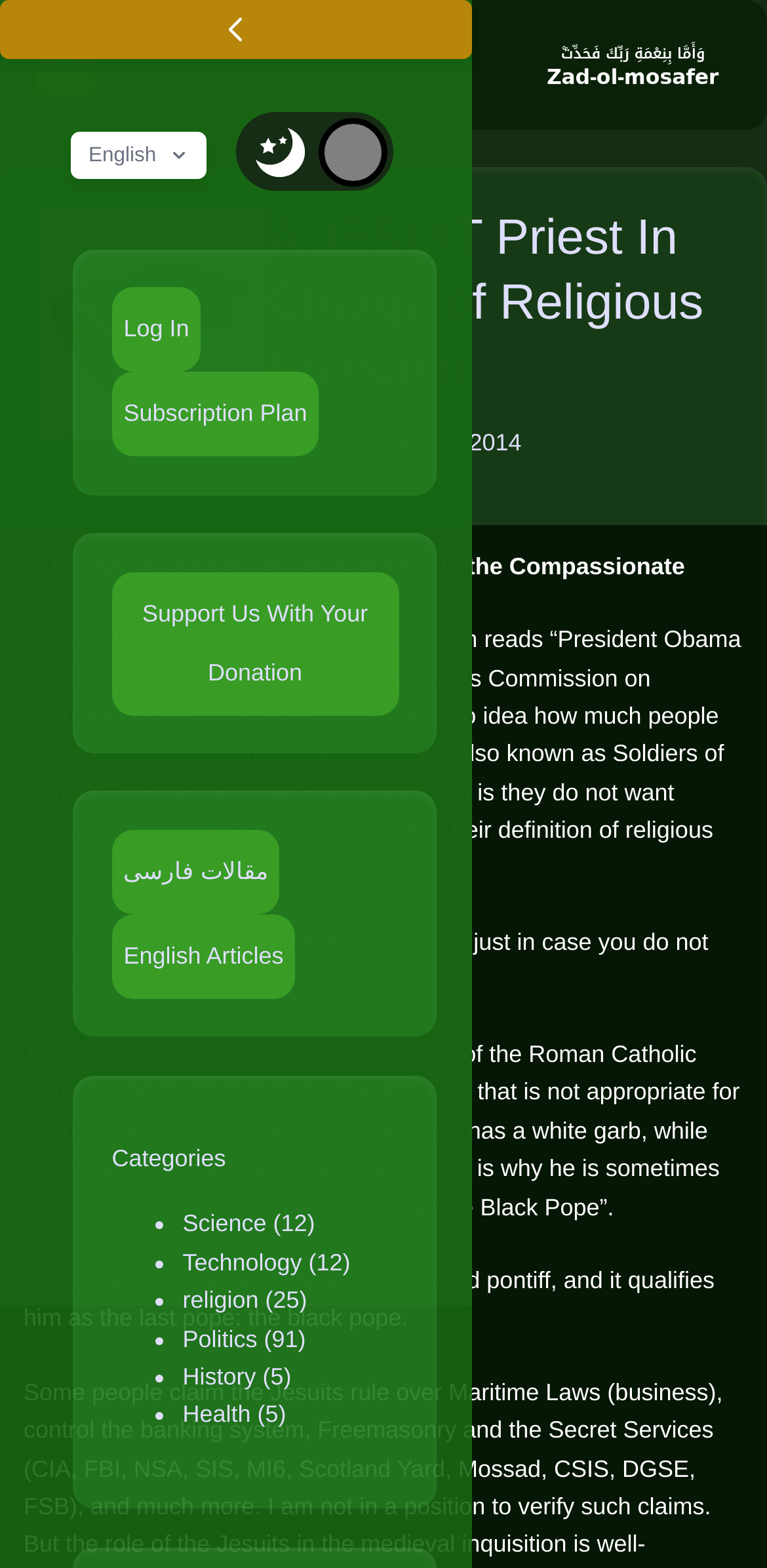Give a complete and precise description of the webpage's appearance.

This webpage appears to be a blog or article page with a focus on religious topics. At the top, there is a header section with several buttons and images, including a language selection button labeled "English" and a few icons. Below this, there are several links to other pages or sections, including "Log In", "Subscription Plan", and "Support Us With Your Donation".

To the right of these links, there is a navigation menu labeled "Categories" with several sub-links, including "Science", "Technology", "Religion", "Politics", "History", and "Health". Each of these sub-links has a number in parentheses, indicating the number of articles or posts in that category.

The main content of the page is an article with a heading "A JESUIT Priest In Charge of Religious Freedom". The article begins with a quote "In the name of Allah, the Merciful to all, the Compassionate" and then discusses the appointment of a Jesuit priest to the United States Commission on International Religious Freedom. The article goes on to explain who the Jesuits are and their role in the Roman Catholic Church.

Throughout the article, there are several paragraphs of text, with some links and images scattered throughout. At the bottom of the page, there is a section with a heading "Posted On:" and a timestamp indicating when the article was posted.